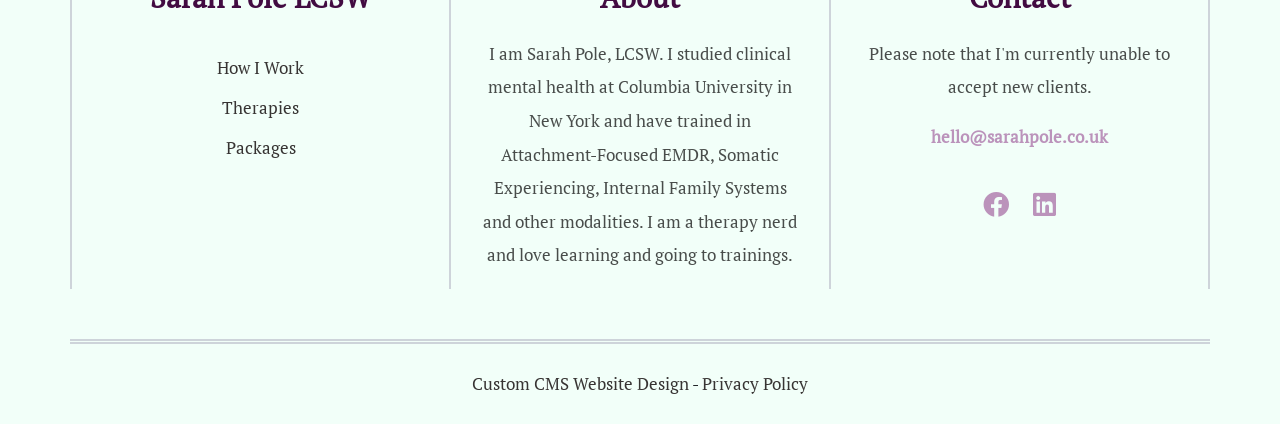Please indicate the bounding box coordinates for the clickable area to complete the following task: "Explore how the therapist works". The coordinates should be specified as four float numbers between 0 and 1, i.e., [left, top, right, bottom].

[0.17, 0.134, 0.238, 0.186]